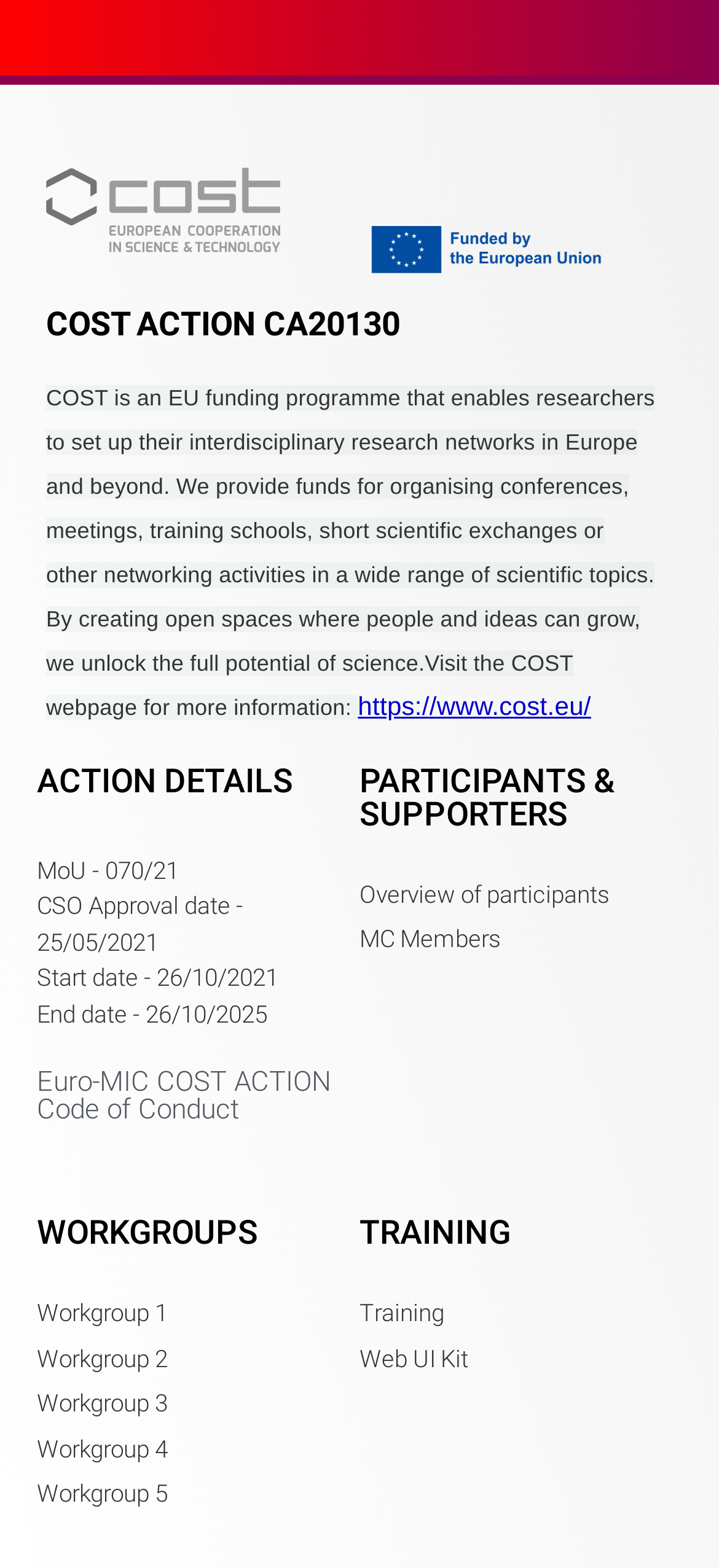Please answer the following question as detailed as possible based on the image: 
What is the start date of the action?

The start date of the action is mentioned in the StaticText element that says 'Start date - 26/10/2021'. This element is located under the 'ACTION DETAILS' heading.